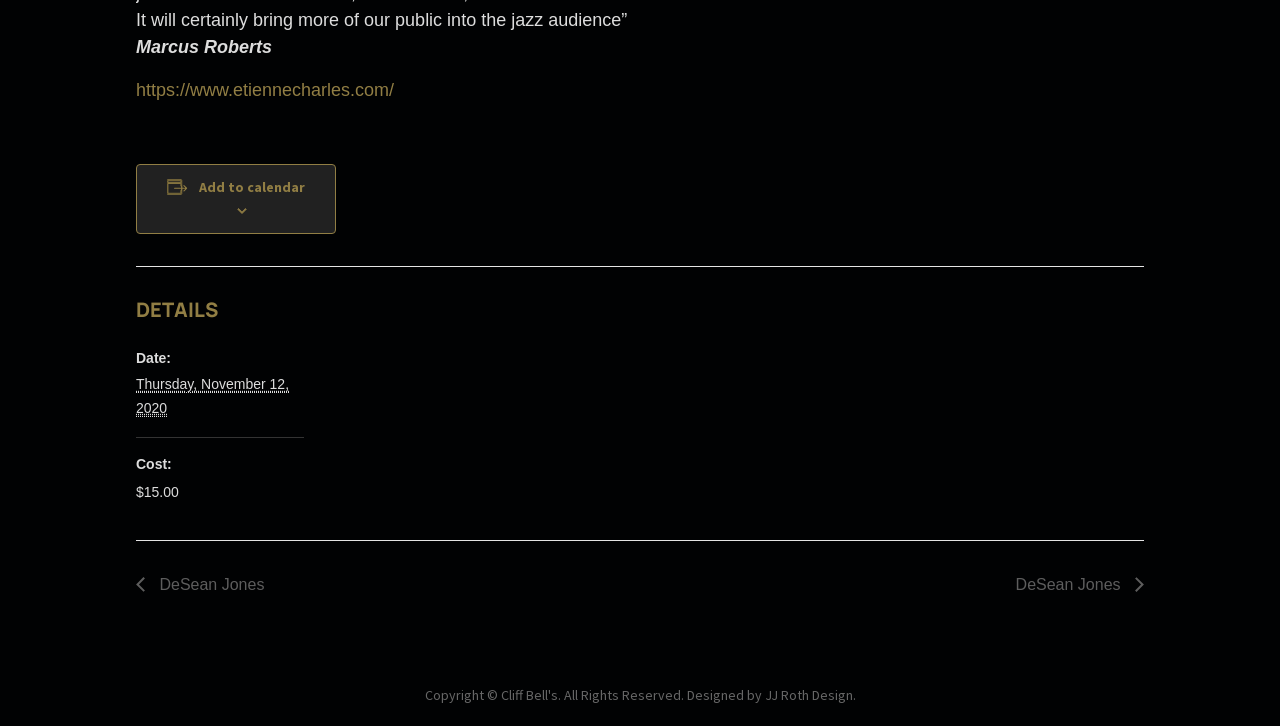What is the cost of the event?
Using the visual information, respond with a single word or phrase.

$15.00